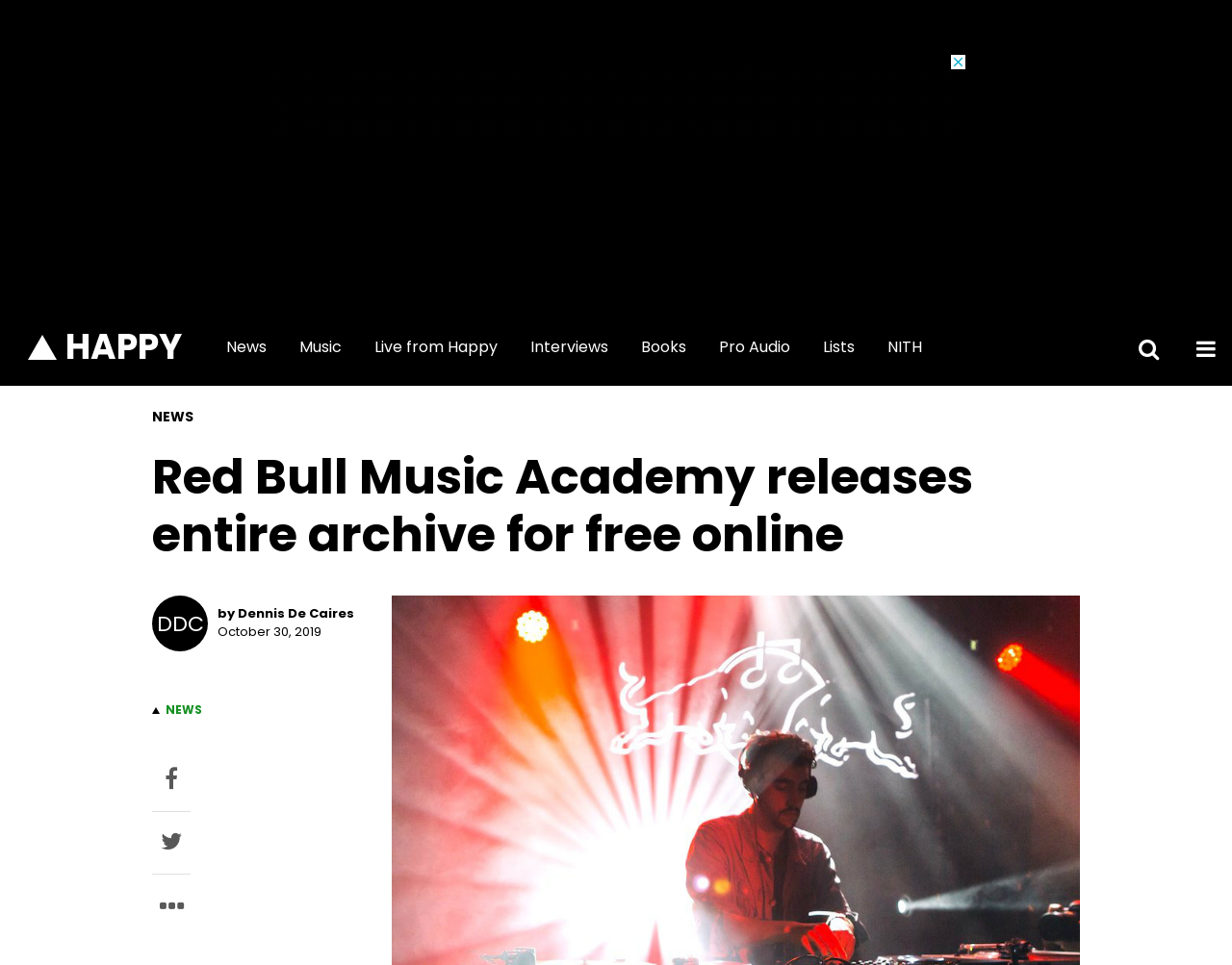Highlight the bounding box coordinates of the element you need to click to perform the following instruction: "Toggle search bar."

[0.906, 0.32, 0.953, 0.4]